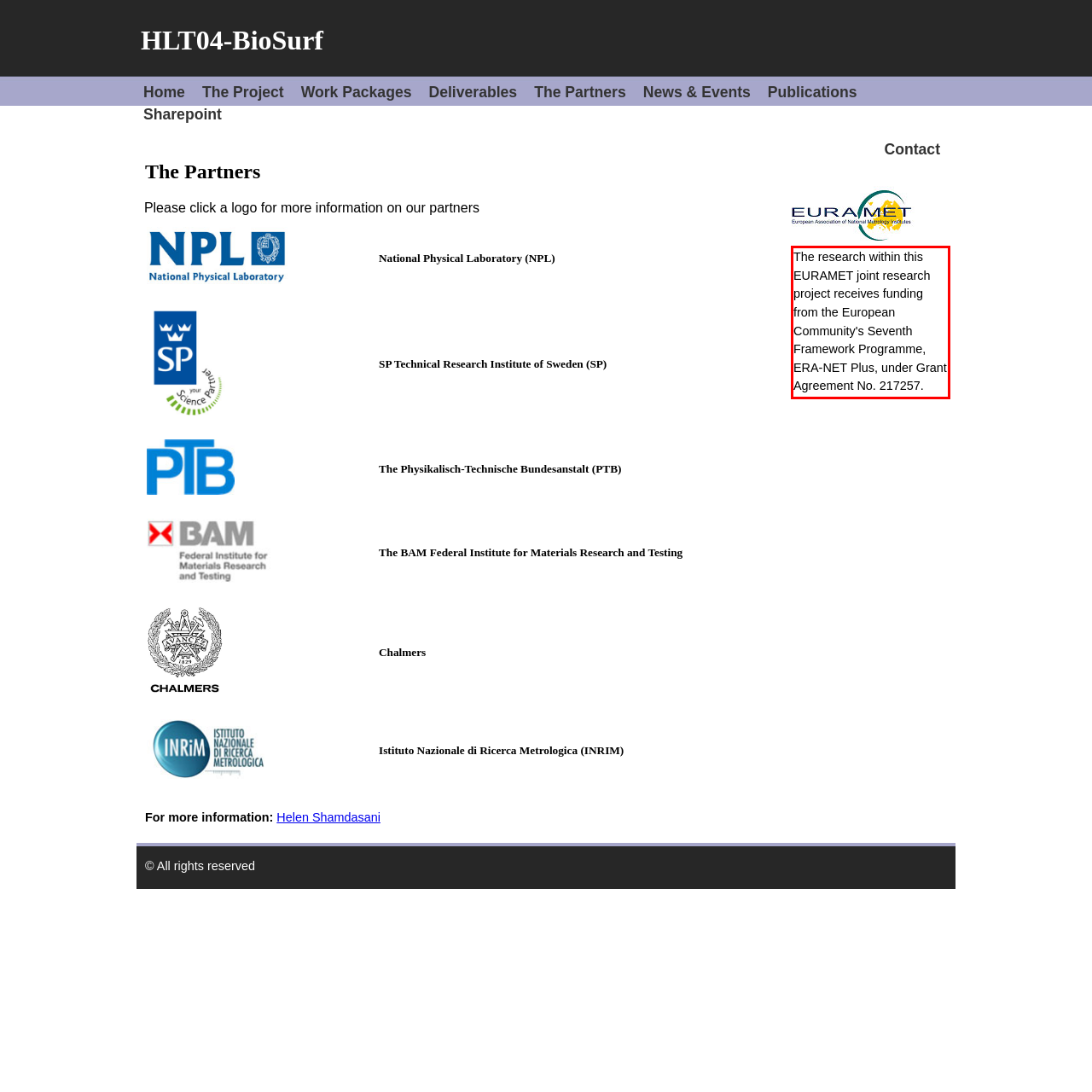Identify and extract the text within the red rectangle in the screenshot of the webpage.

The research within this EURAMET joint research project receives funding from the European Community's Seventh Framework Programme, ERA-NET Plus, under Grant Agreement No. 217257.